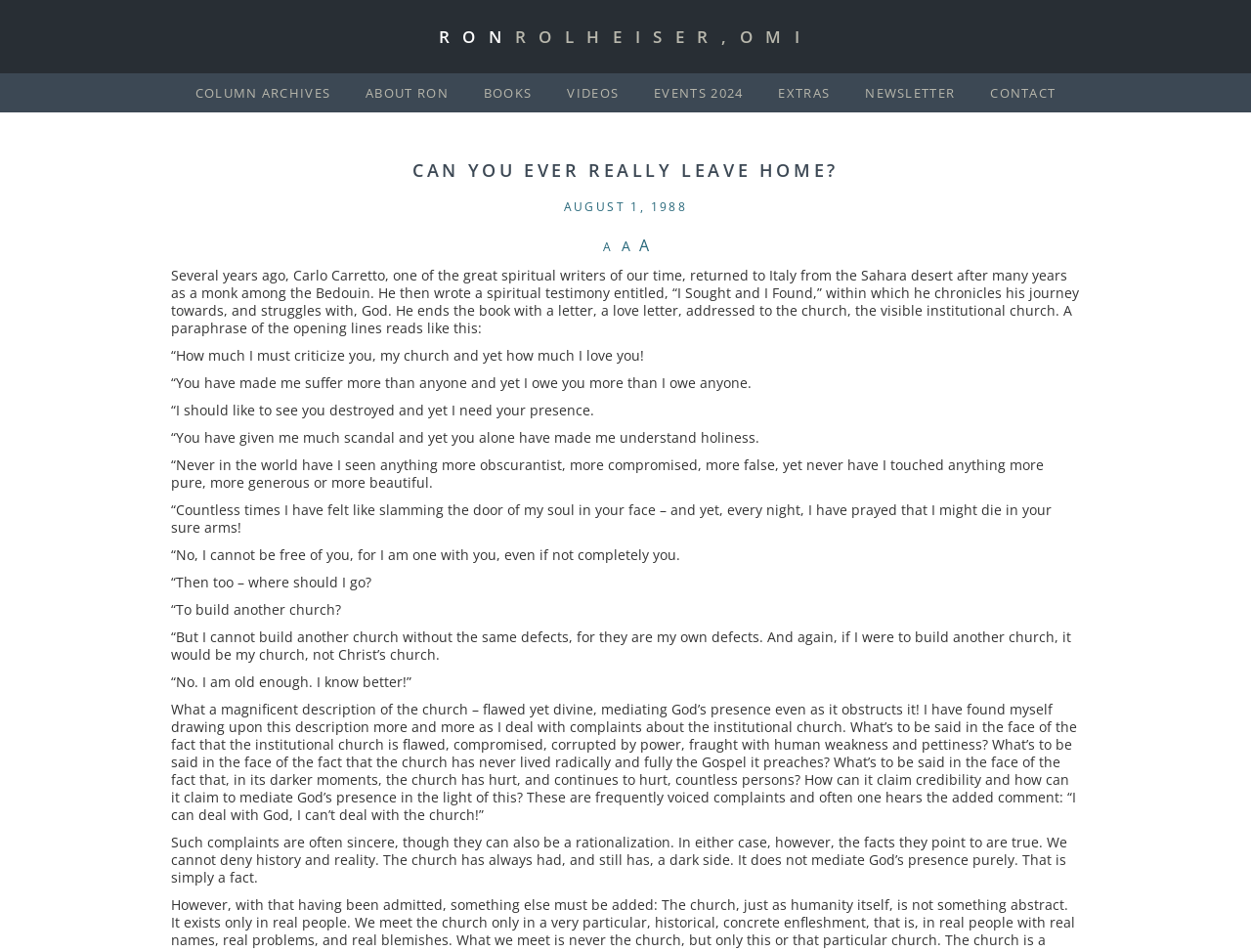Refer to the image and provide an in-depth answer to the question: 
What is the title of the book written by Carlo Carretto?

I found the title of the book by reading the StaticText element with ID 115, which mentions that Carlo Carretto wrote a spiritual testimony entitled 'I Sought and I Found'.